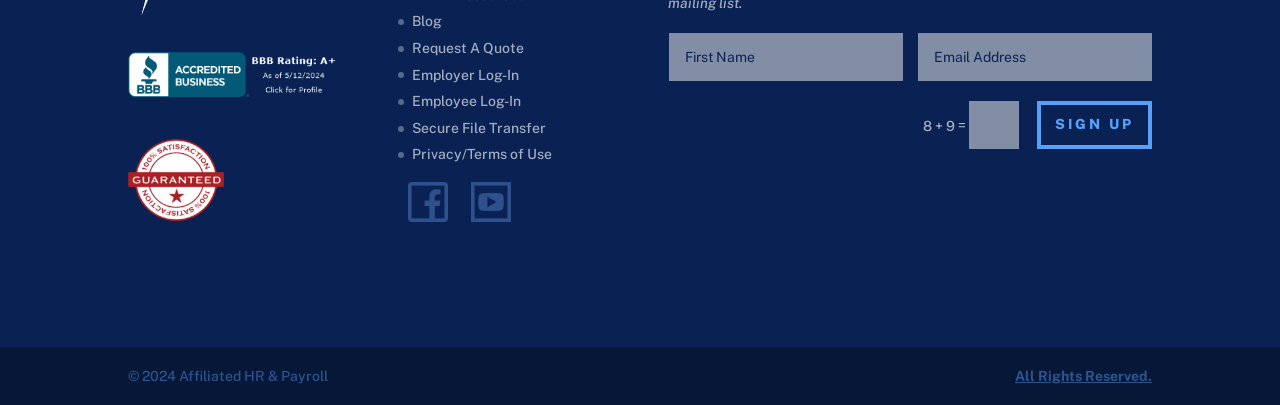Please determine the bounding box coordinates of the element's region to click in order to carry out the following instruction: "Click the 'SIGN UP' button". The coordinates should be four float numbers between 0 and 1, i.e., [left, top, right, bottom].

[0.81, 0.25, 0.9, 0.368]